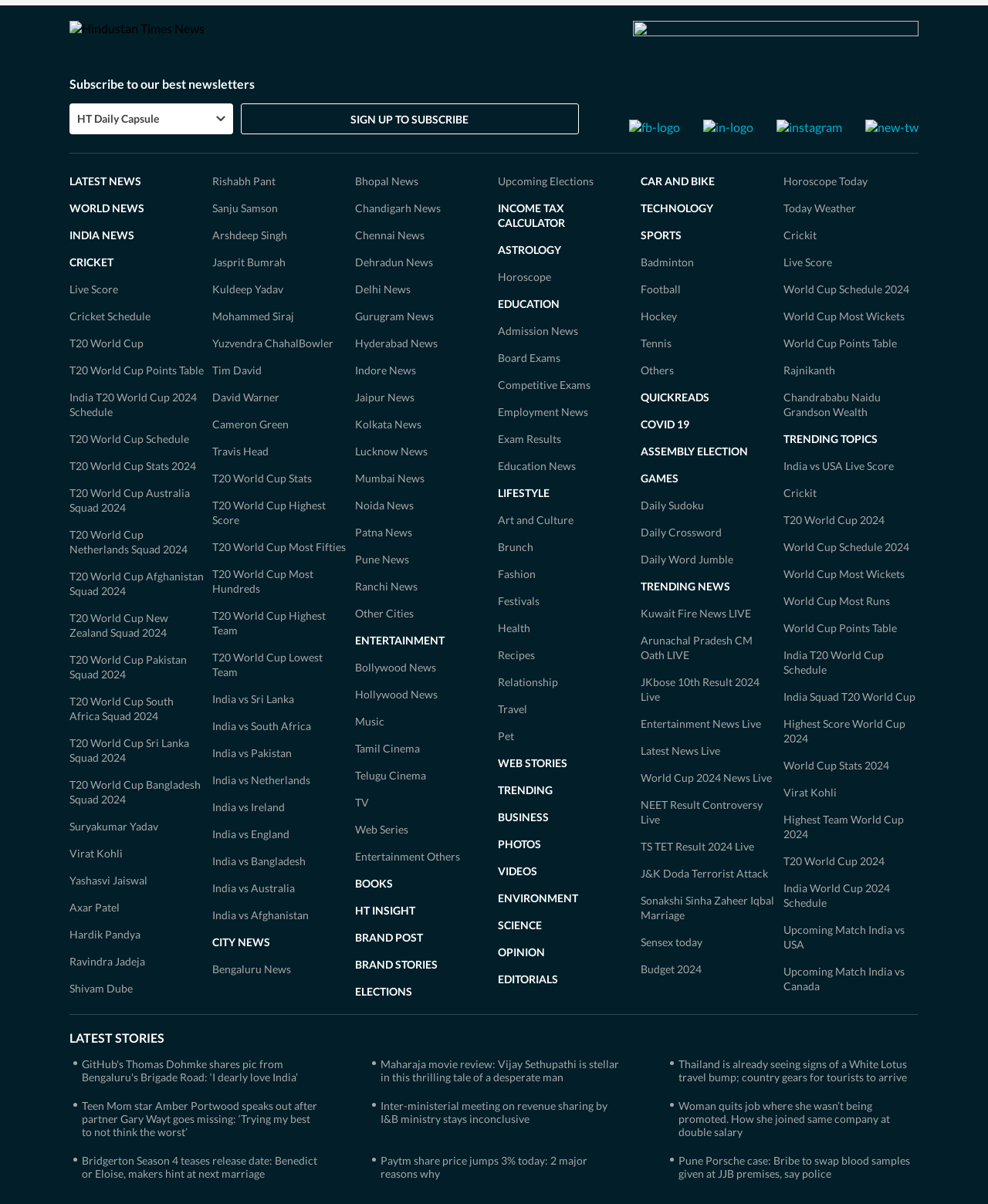Analyze the image and deliver a detailed answer to the question: What is the name of the news organization?

The name of the news organization can be found in the image element with the text 'Hindustan Times News' at the top of the webpage.